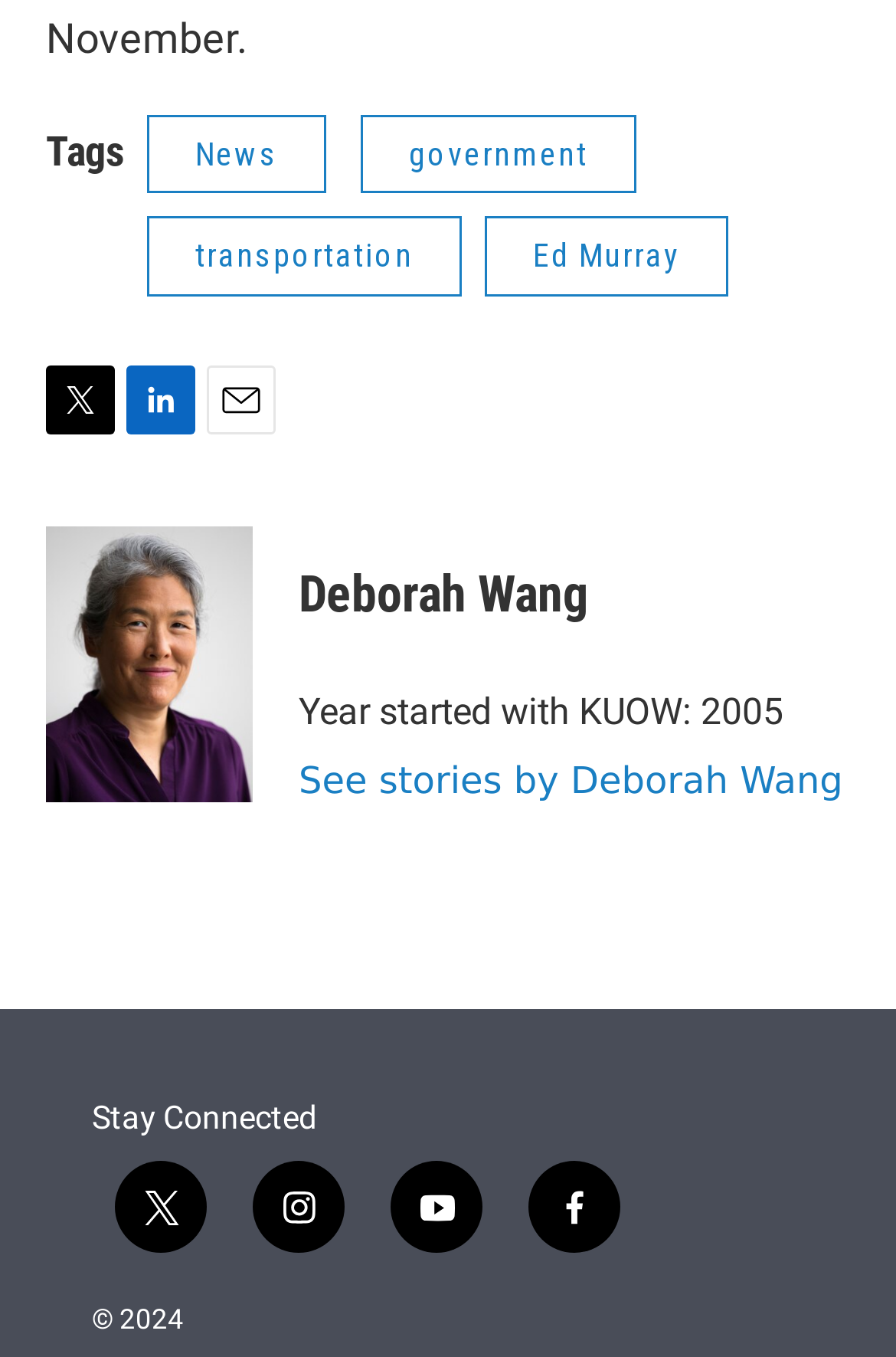Identify the bounding box for the UI element specified in this description: "transportation". The coordinates must be four float numbers between 0 and 1, formatted as [left, top, right, bottom].

[0.164, 0.16, 0.515, 0.218]